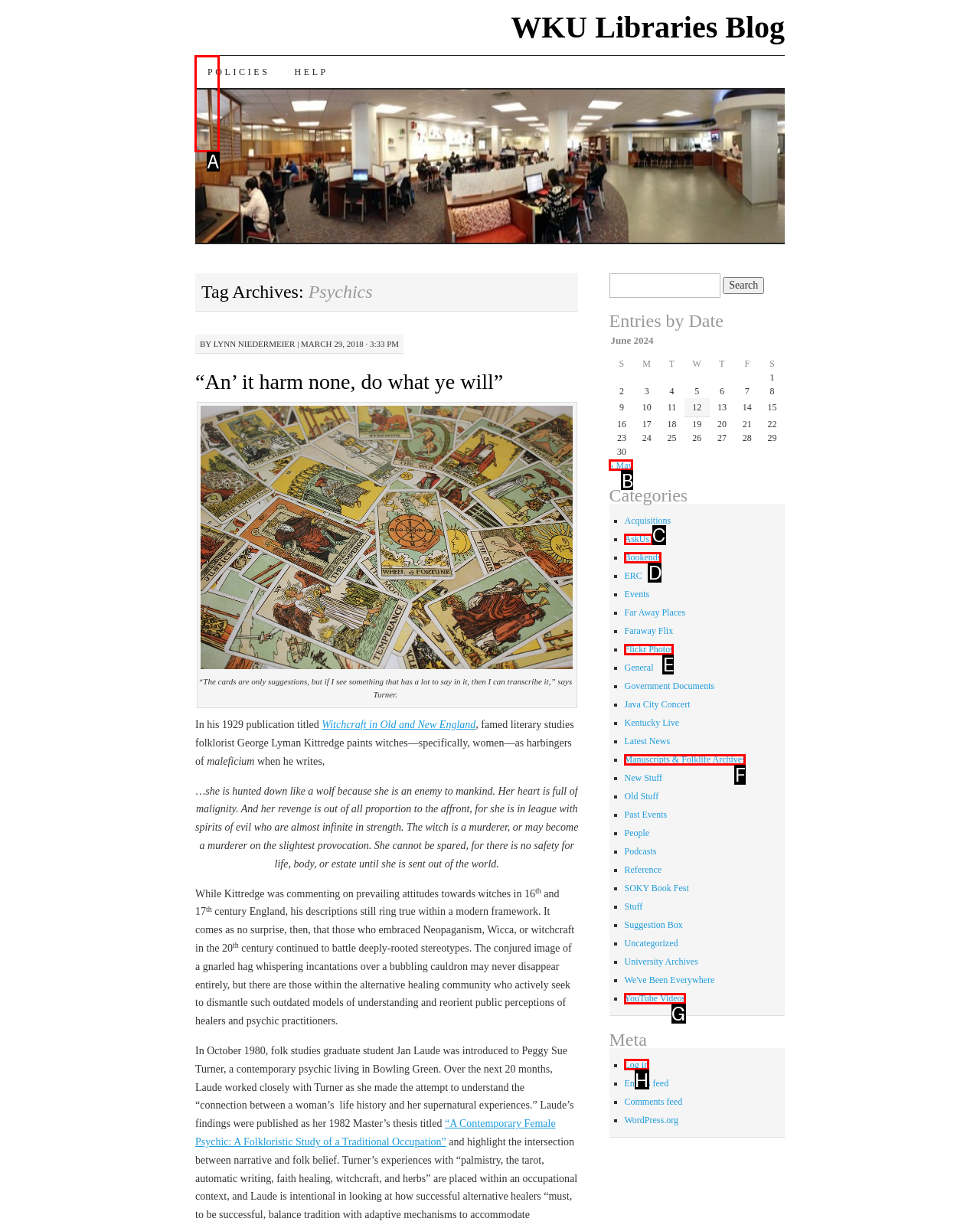Identify the option that corresponds to the description: Skip to content. Provide only the letter of the option directly.

A